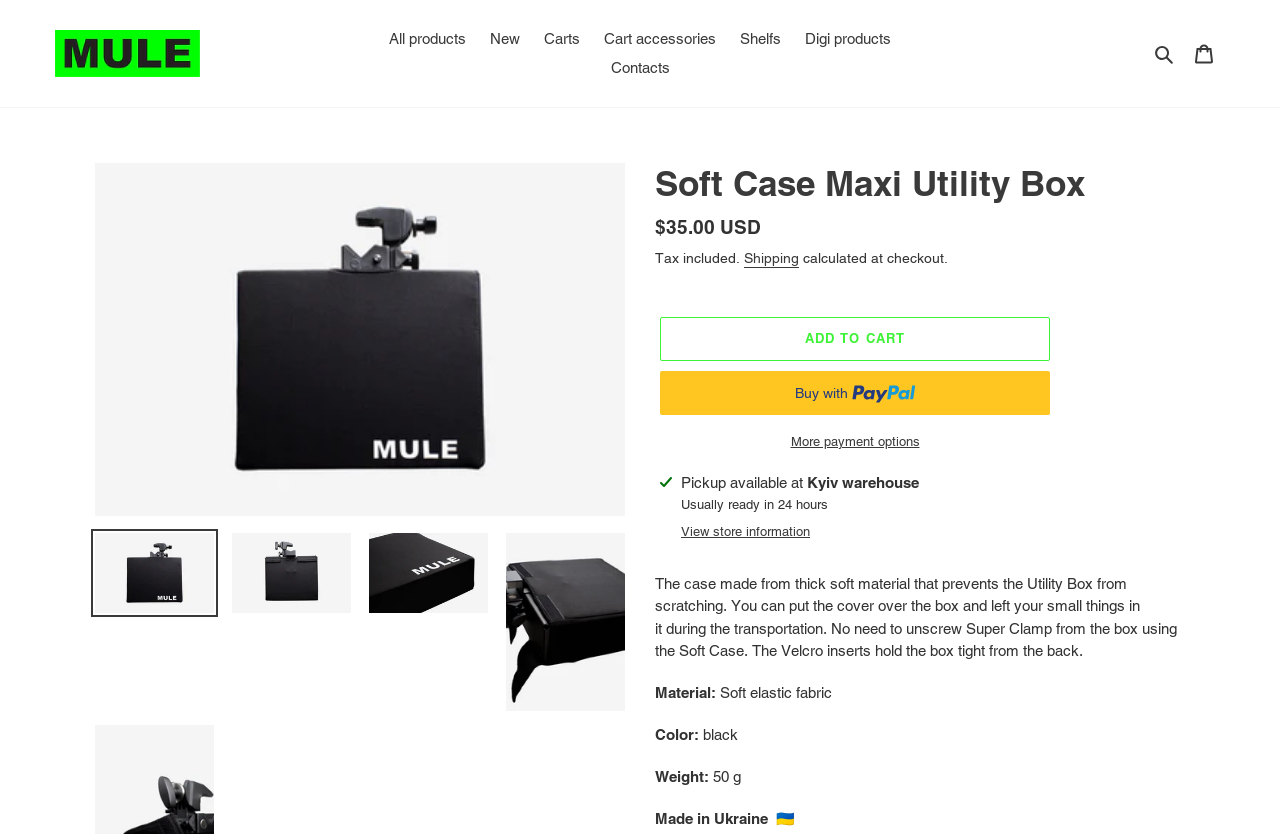Deliver a detailed narrative of the webpage's visual and textual elements.

This webpage is about a product called Soft Case Maxi Utility Box. At the top, there is a navigation menu with links to different categories, including "All products", "New", "Carts", "Cart accessories", "Shelfs", "Digi products", and "Contacts". On the right side of the navigation menu, there is a search button and a cart link.

Below the navigation menu, there is a large image of the Soft Case Maxi Utility Box, which takes up most of the width of the page. To the left of the image, there are four smaller images that appear to be thumbnails of the product from different angles.

The product name, "Soft Case Maxi Utility Box", is displayed in a large font above the image. Below the product name, there is a description list that includes the regular price of the product, which is $35.00 USD, and a note that tax is included. There is also a link to shipping information and a note that the shipping cost will be calculated at checkout.

On the right side of the page, there are three buttons: "Add to cart", "Buy now with PayPal", and "More payment options". The "Add to cart" button is a prominent call-to-action.

Below the product description, there is a section that provides more information about the product, including its material, color, weight, and country of origin. The material is described as soft elastic fabric, the color is black, the weight is 50g, and it is made in Ukraine.

At the bottom of the page, there is a note that pickup is available at the Kyiv warehouse, and the product is usually ready in 24 hours. There is also a button to view store information.